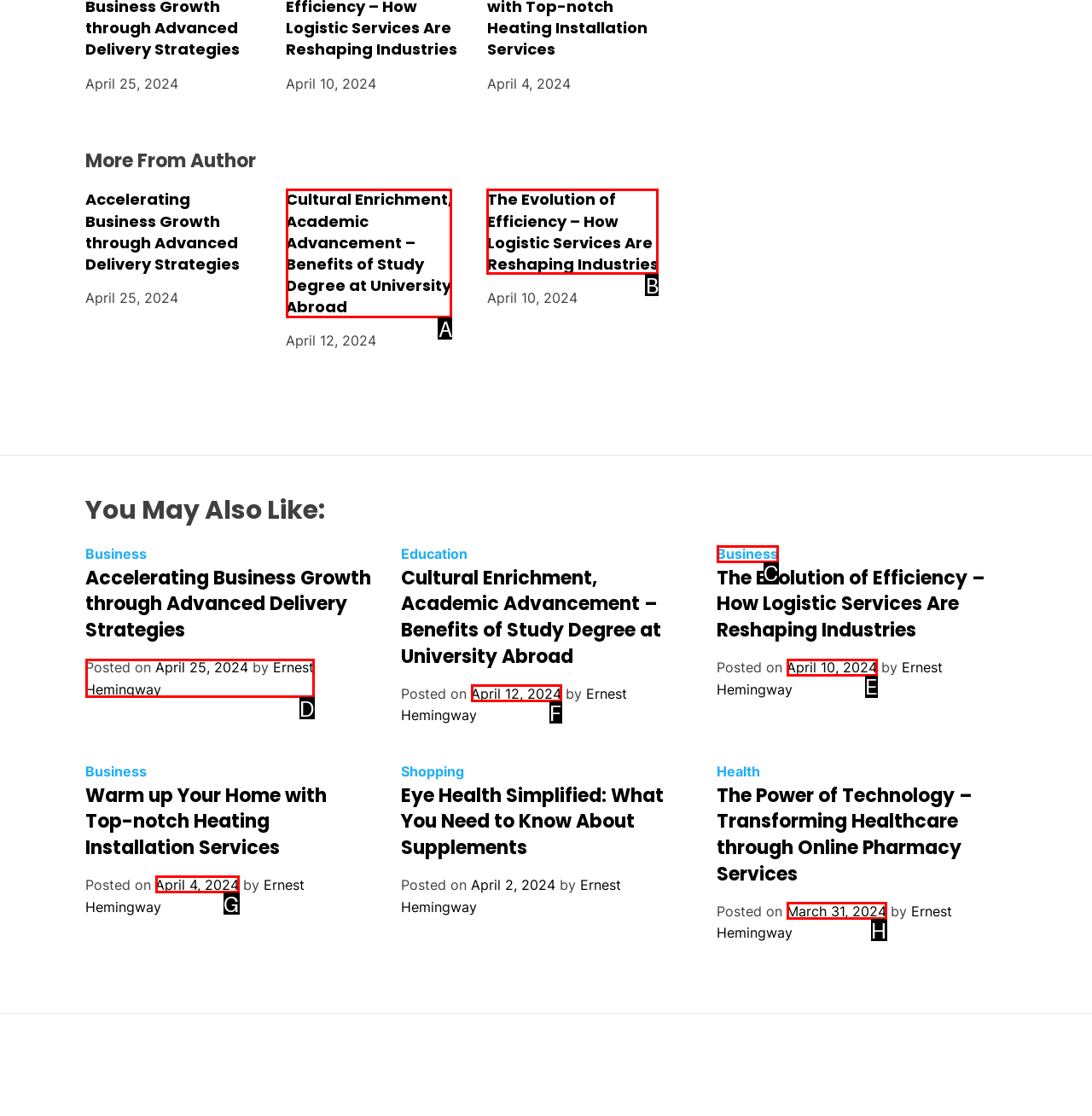Identify the correct choice to execute this task: Read the article by Neel Patil
Respond with the letter corresponding to the right option from the available choices.

None